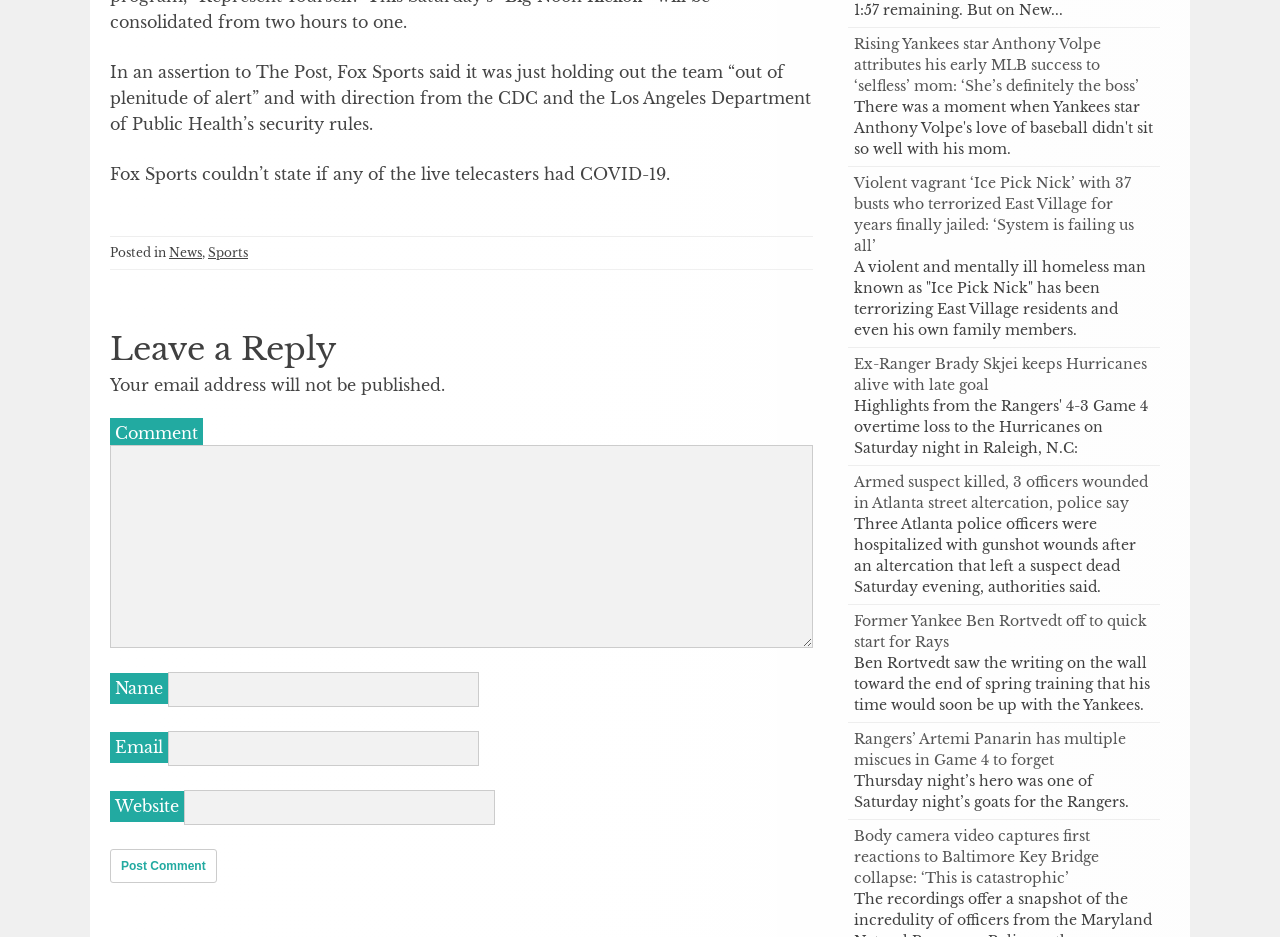Kindly determine the bounding box coordinates for the area that needs to be clicked to execute this instruction: "Click the 'Post Comment' button".

[0.086, 0.906, 0.169, 0.943]